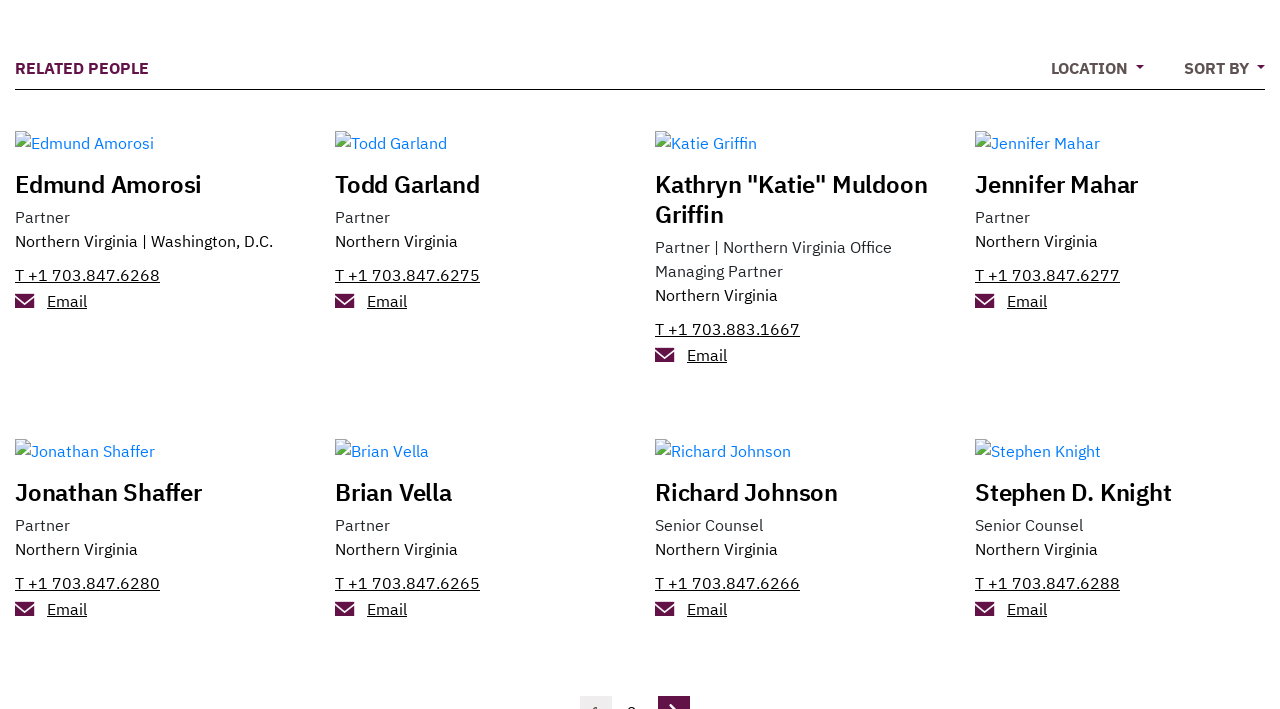How can you contact Todd Garland?
Utilize the image to construct a detailed and well-explained answer.

Todd Garland's profile has links for 'T +1 703.847.6275' and ' Email', suggesting that you can contact him via phone or email.